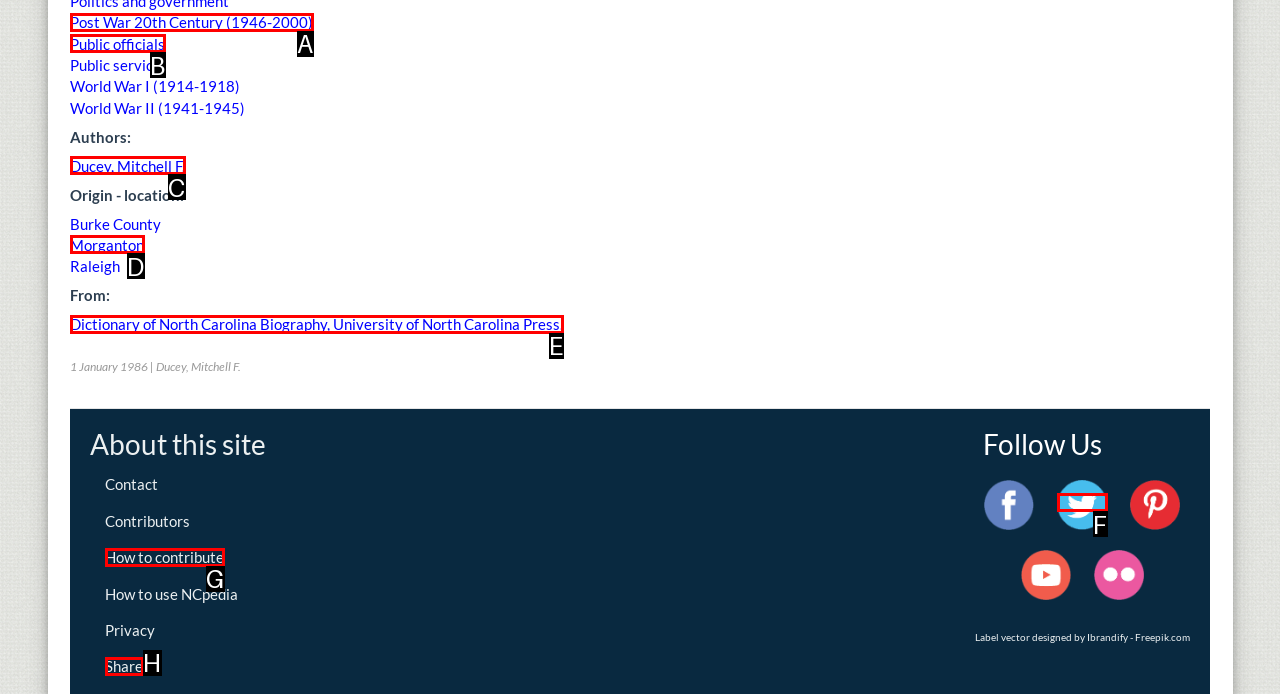Select the letter of the option that corresponds to: Share
Provide the letter from the given options.

H